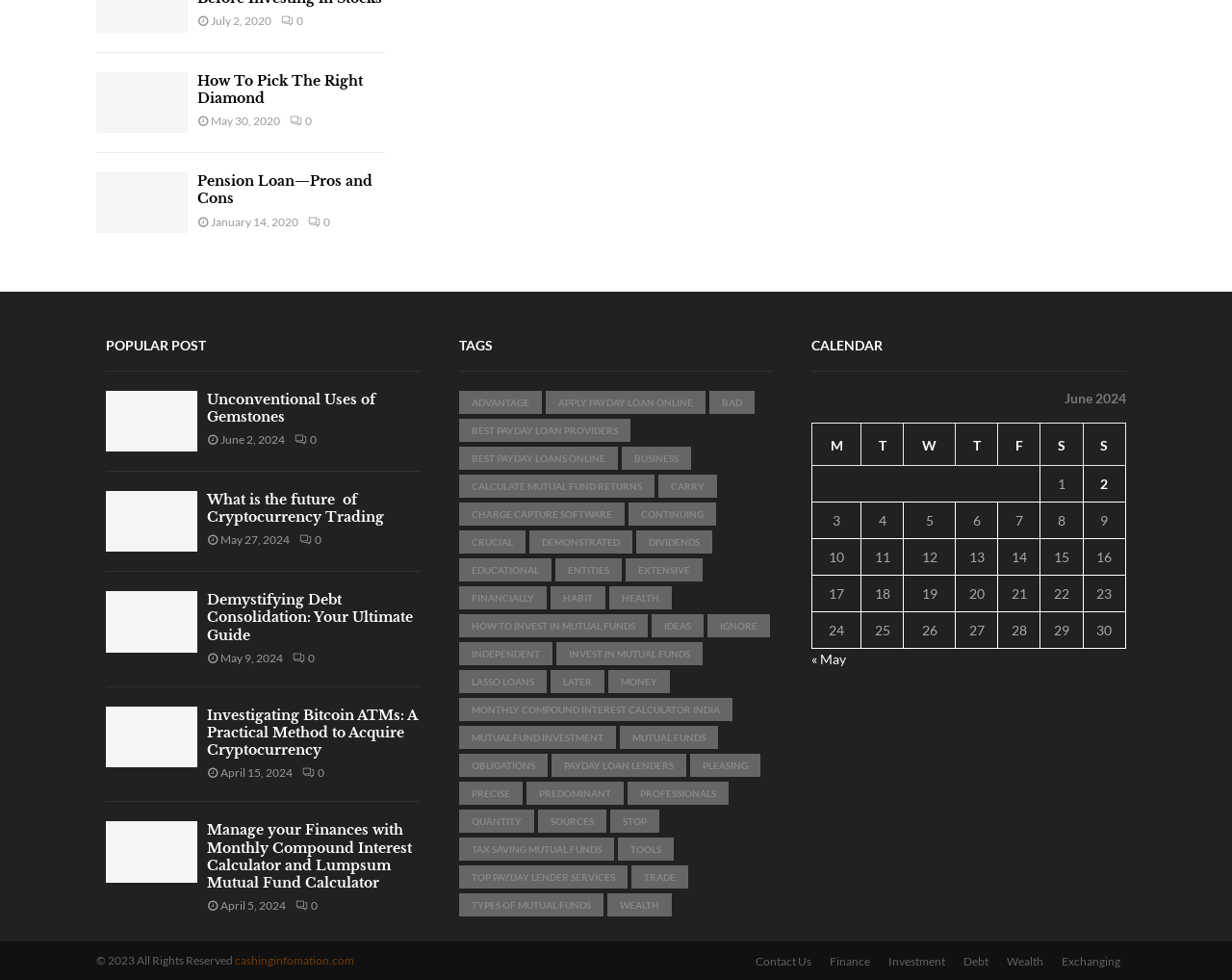Answer the following inquiry with a single word or phrase:
How many articles are listed under 'POPULAR POST'?

5